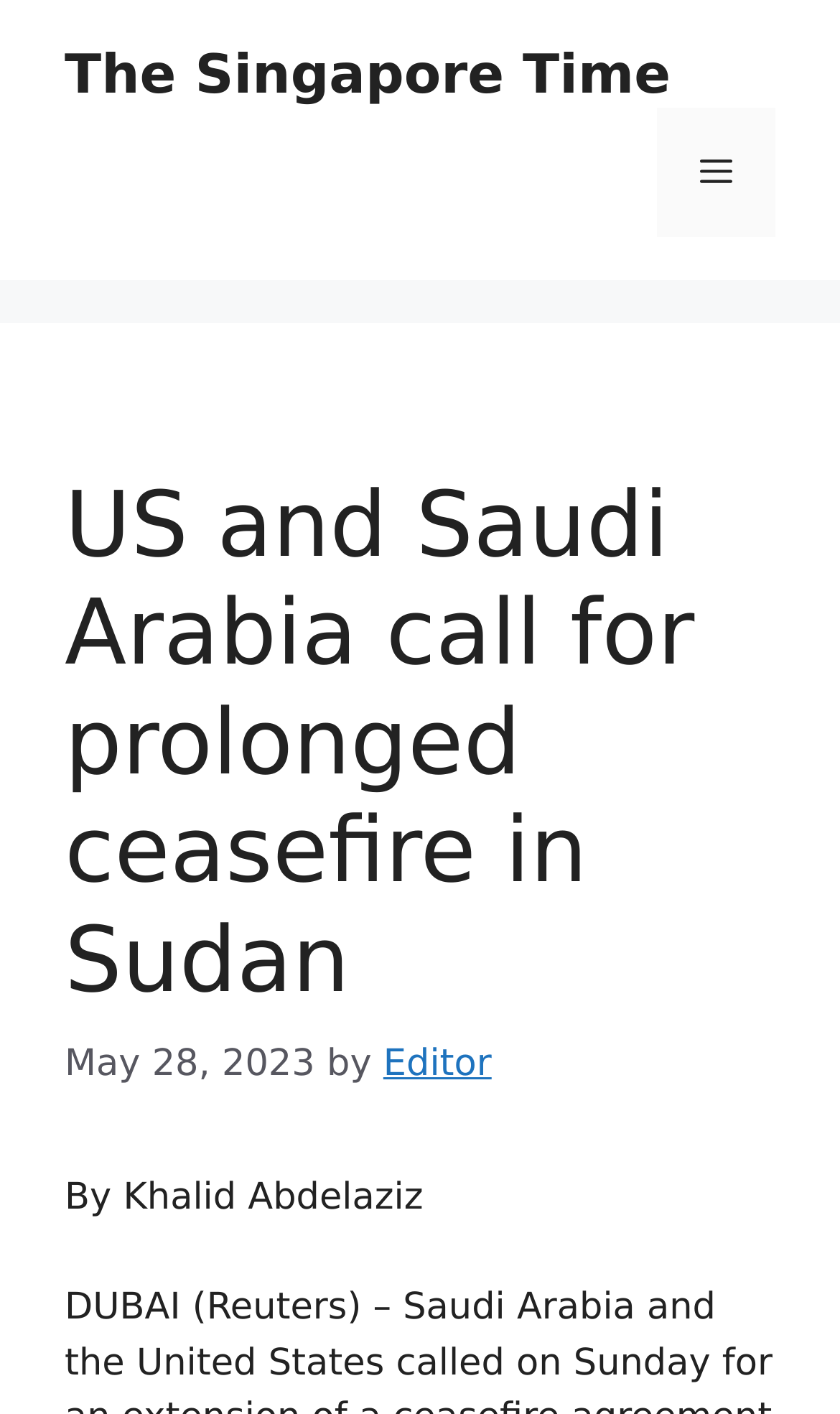What is the date of the article?
Please respond to the question with as much detail as possible.

I found the date of the article by looking at the time element, which is located below the main heading. The time element contains the static text 'May 28, 2023'.